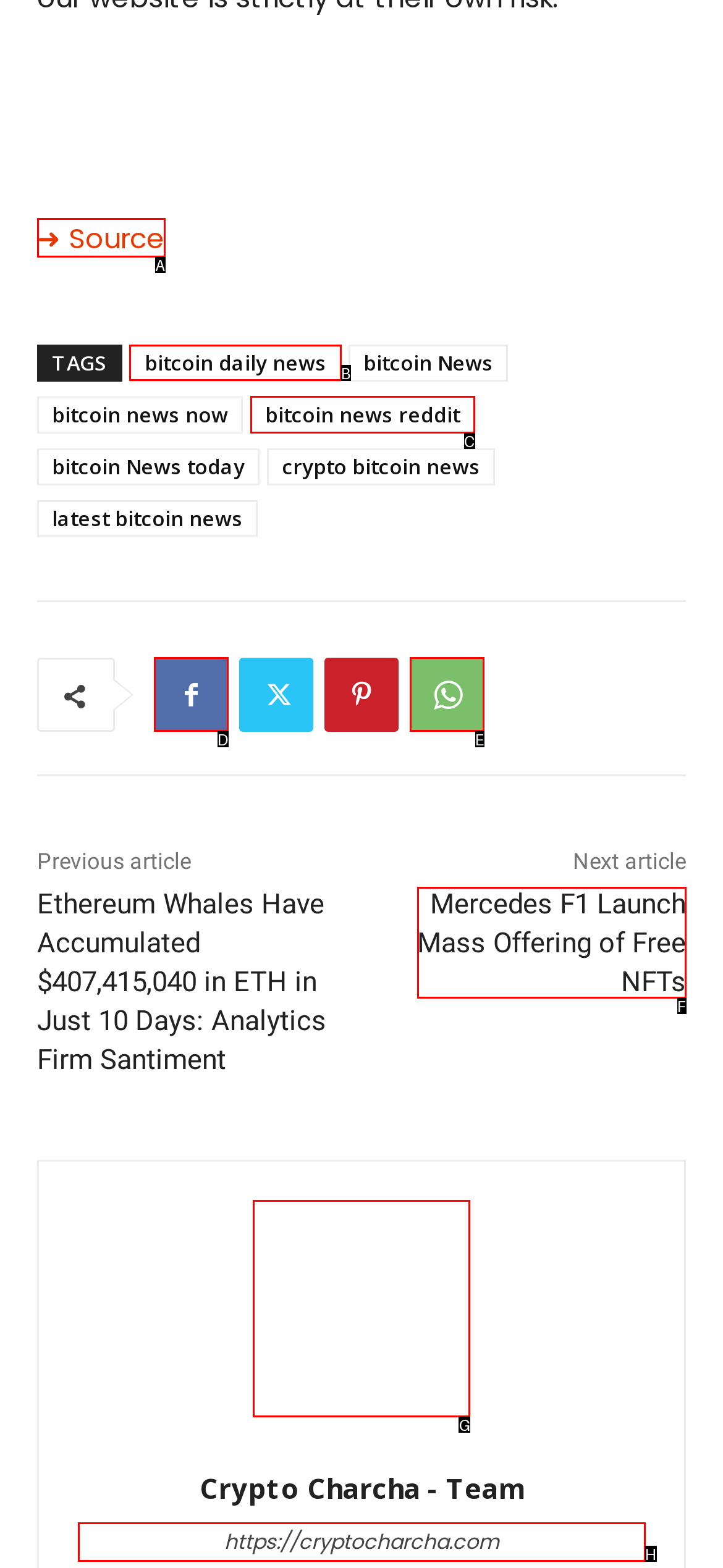Select the appropriate HTML element to click for the following task: Click on the 'bitcoin daily news' link
Answer with the letter of the selected option from the given choices directly.

B